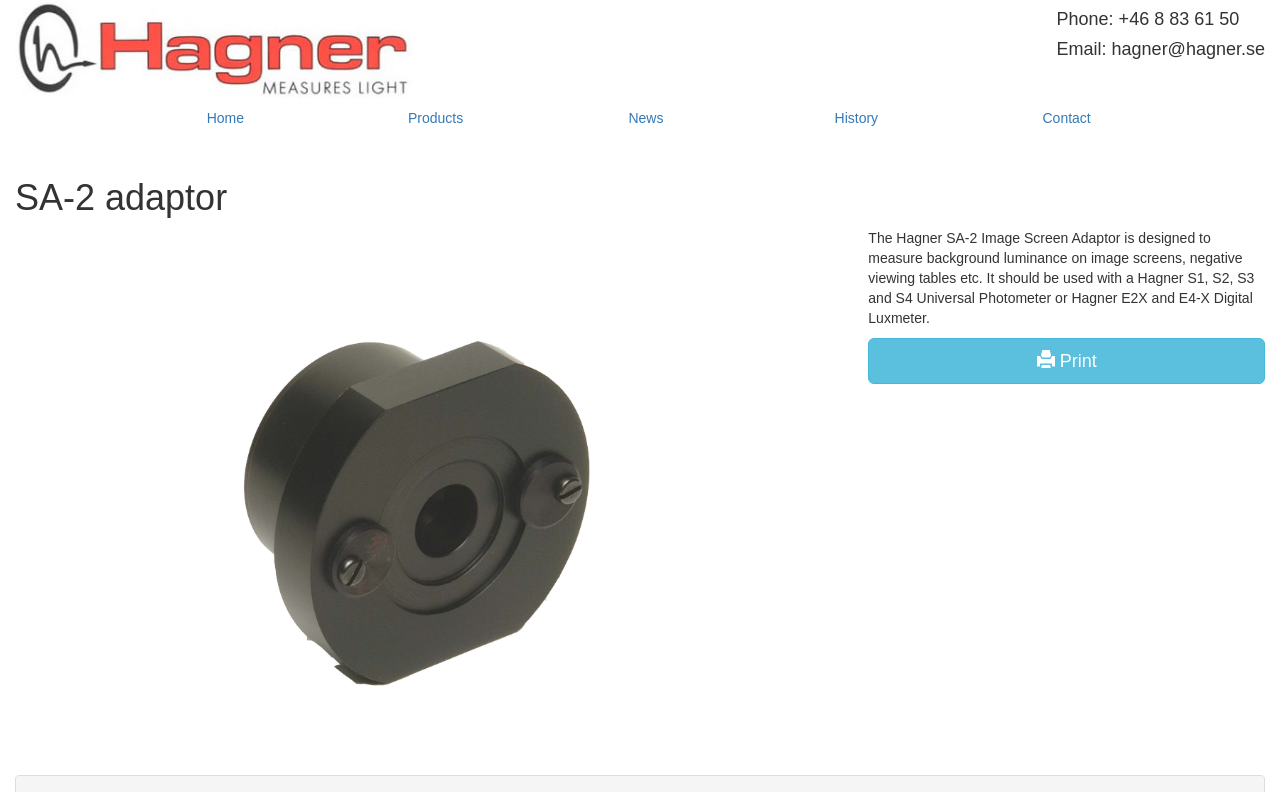Please specify the bounding box coordinates of the clickable section necessary to execute the following command: "Click the 'Contact' link".

[0.764, 0.124, 0.903, 0.175]